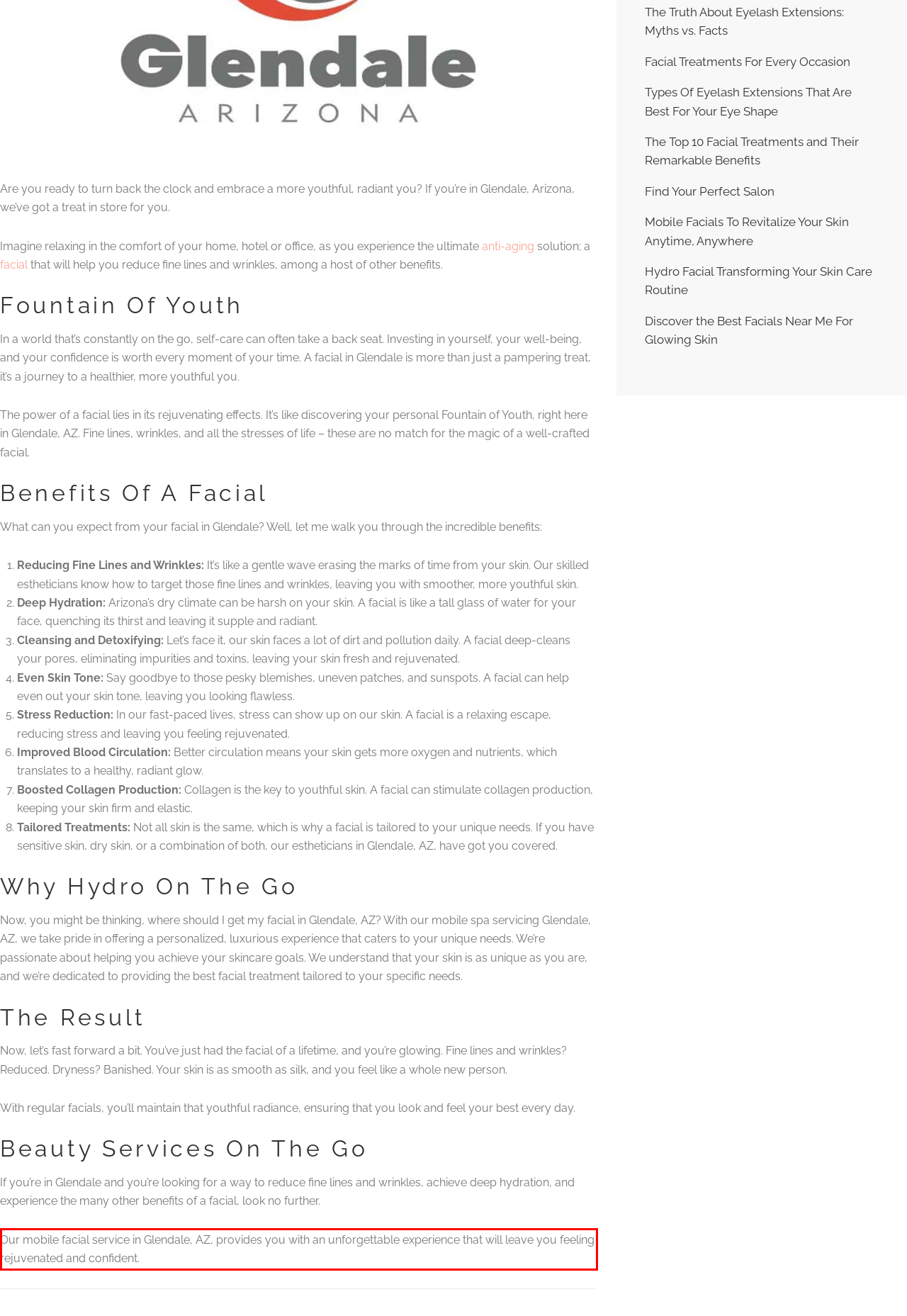Within the screenshot of the webpage, there is a red rectangle. Please recognize and generate the text content inside this red bounding box.

Our mobile facial service in Glendale, AZ, provides you with an unforgettable experience that will leave you feeling rejuvenated and confident.